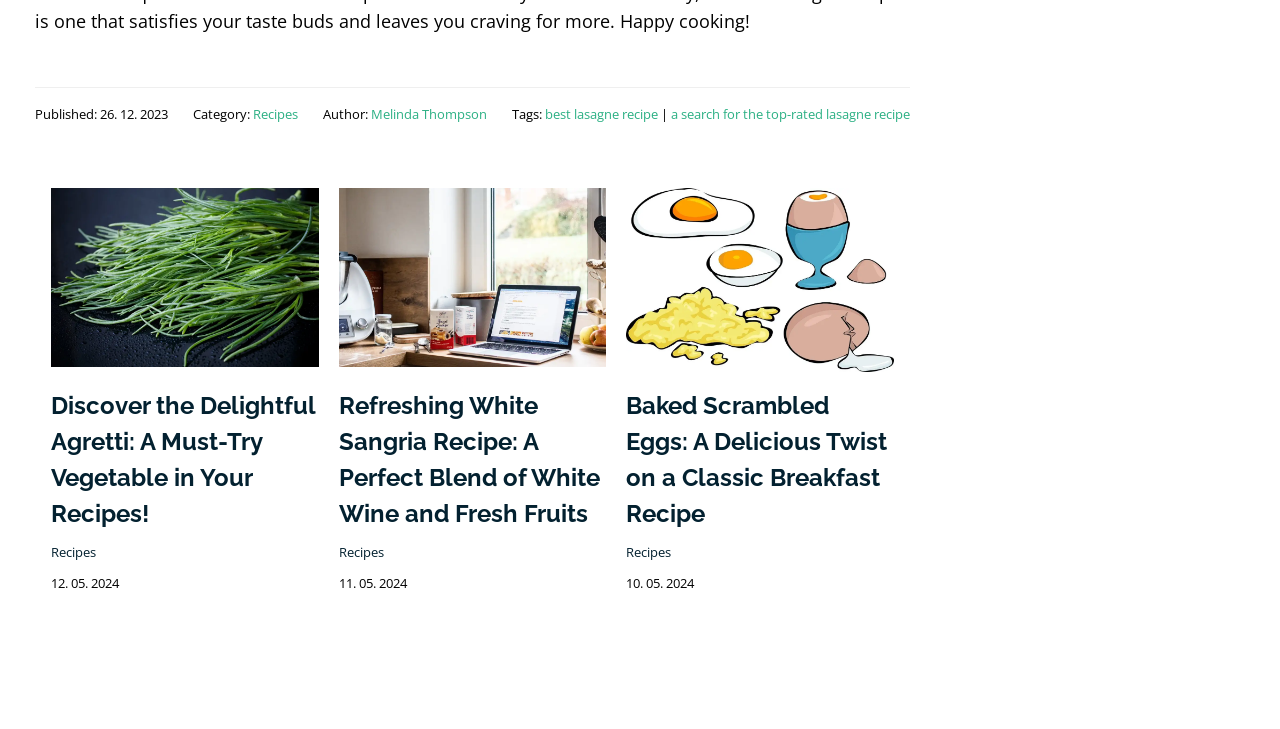Please pinpoint the bounding box coordinates for the region I should click to adhere to this instruction: "View the 'White Sangria Recipe'".

[0.265, 0.537, 0.468, 0.725]